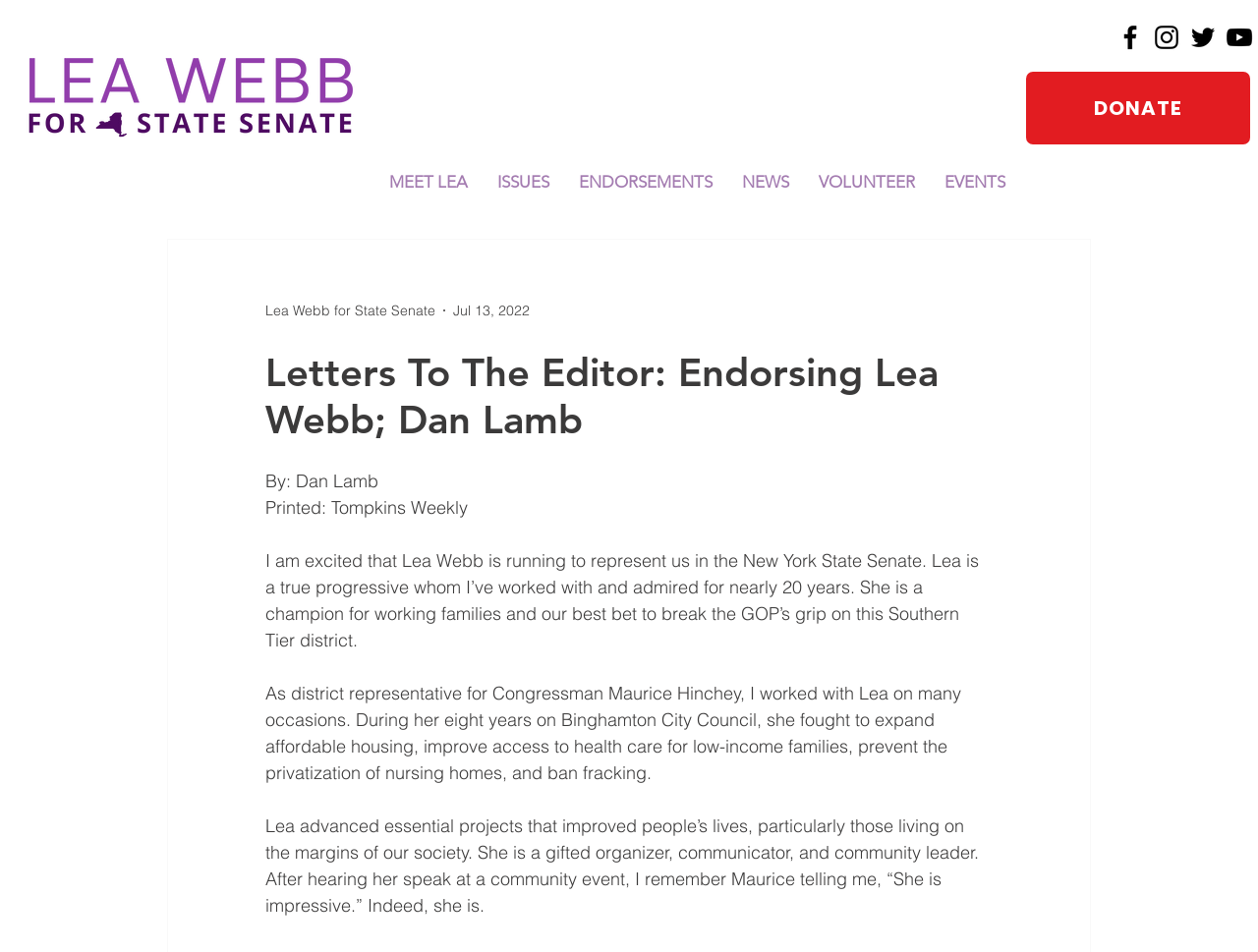What is the name of the person endorsing Lea Webb?
Based on the screenshot, answer the question with a single word or phrase.

Dan Lamb